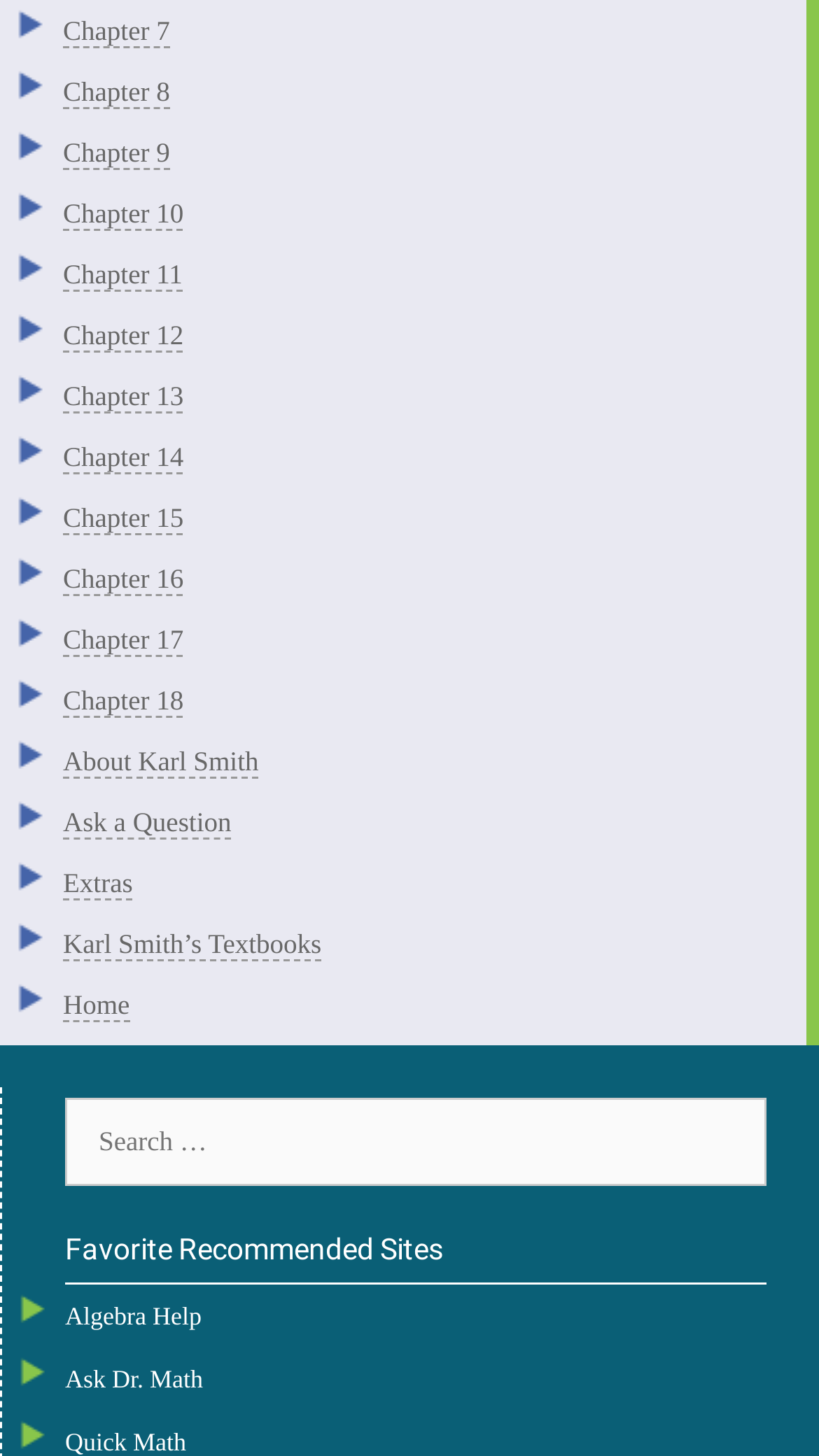Locate the bounding box of the UI element described by: "Extras" in the given webpage screenshot.

[0.077, 0.596, 0.162, 0.619]